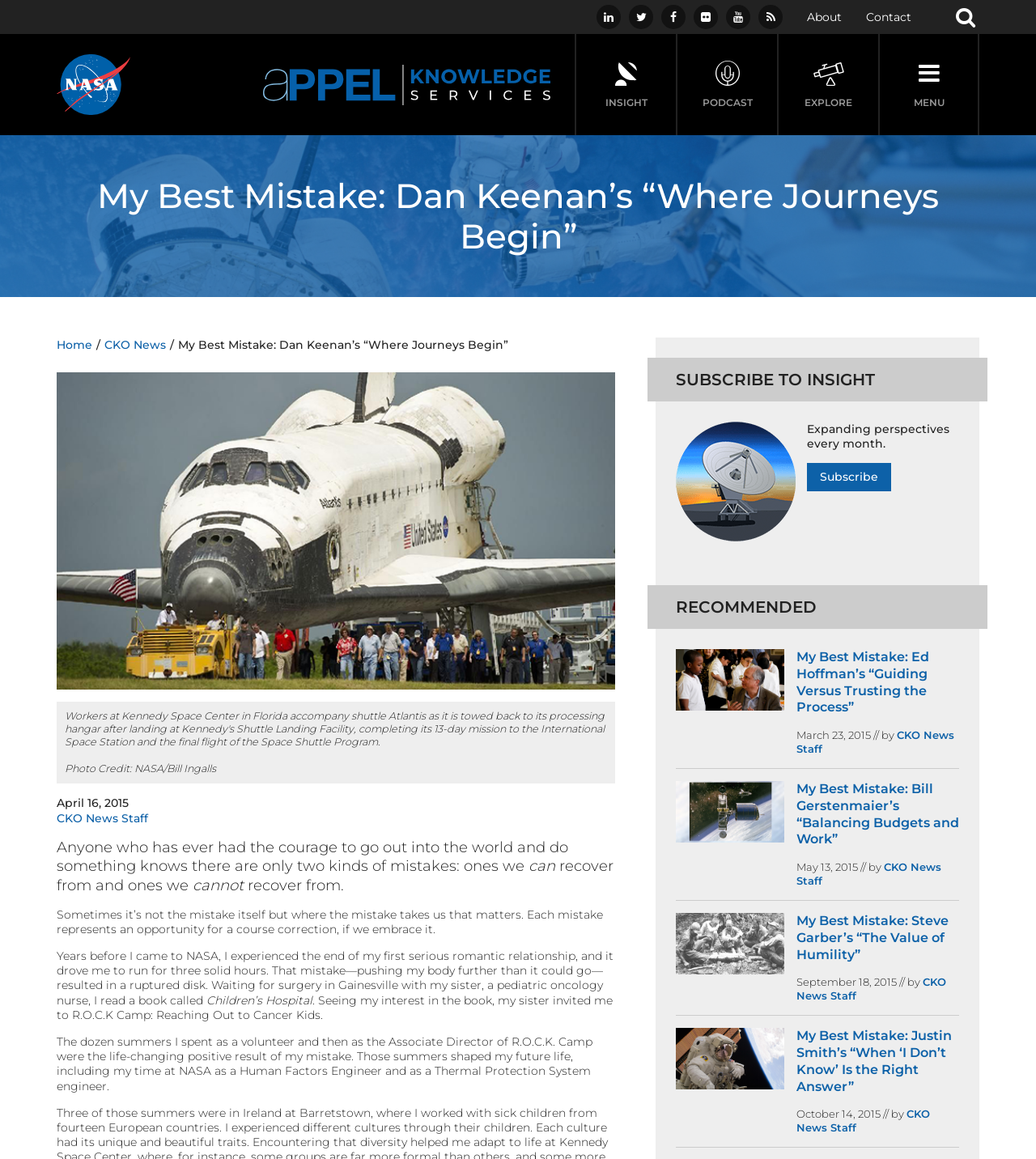Using details from the image, please answer the following question comprehensively:
How many social media links are there?

I counted the number of social media links by looking at the top-right corner of the webpage, where the links are displayed. There are links to LinkedIn, Twitter, Facebook, Flickr, and YouTube, which makes a total of 5 social media links.